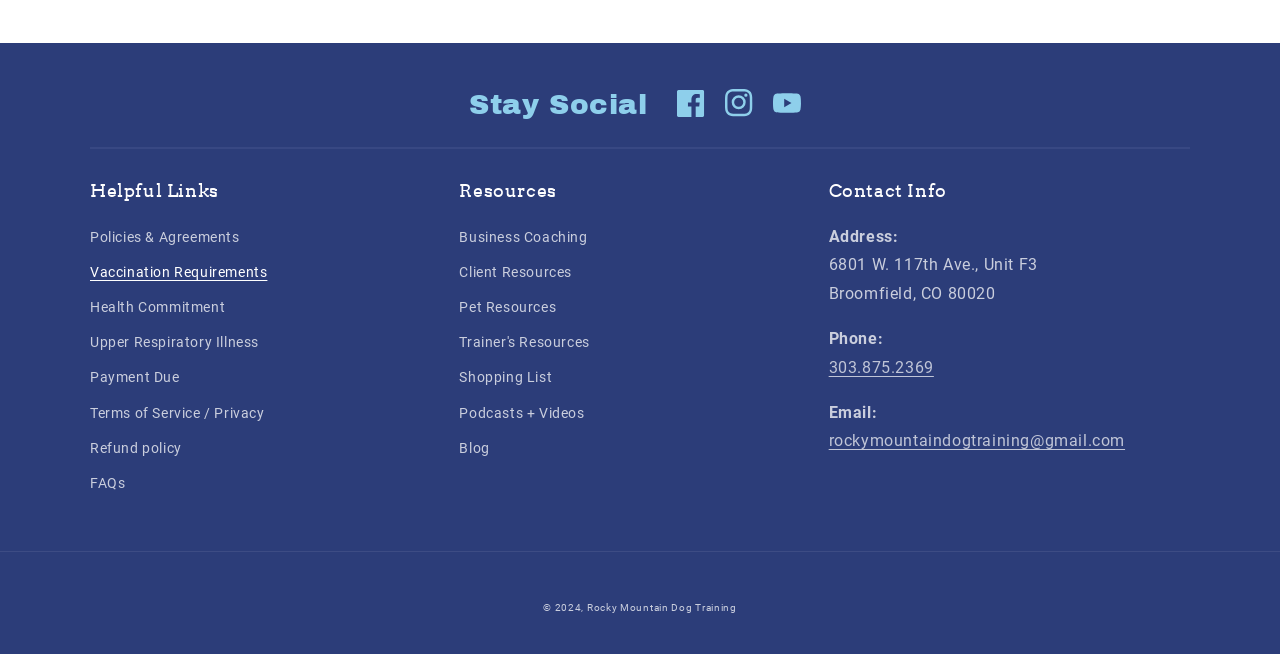Could you locate the bounding box coordinates for the section that should be clicked to accomplish this task: "Read Vaccination Requirements".

[0.07, 0.39, 0.209, 0.444]